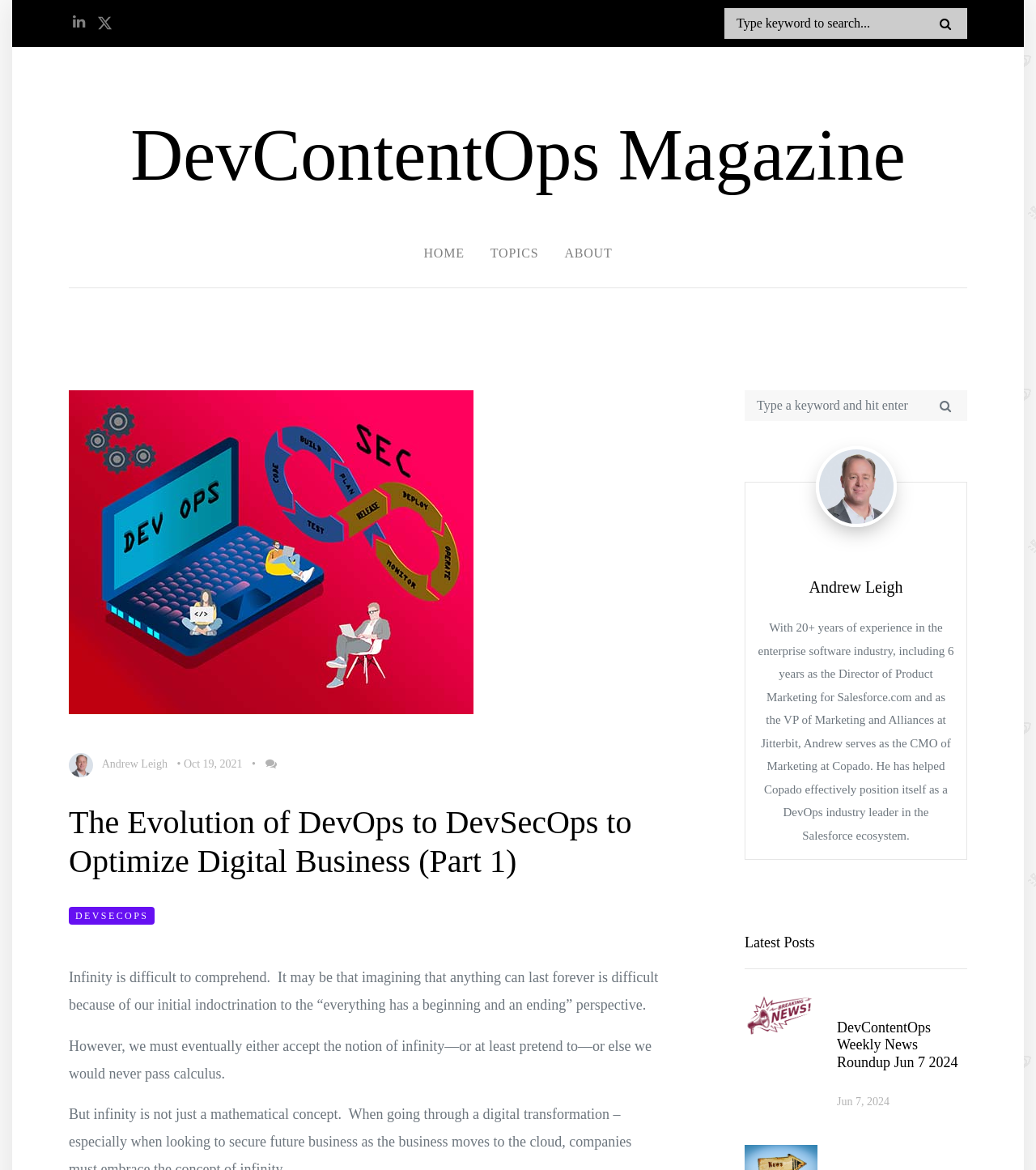Show the bounding box coordinates for the element that needs to be clicked to execute the following instruction: "Learn more about DevSecOps". Provide the coordinates in the form of four float numbers between 0 and 1, i.e., [left, top, right, bottom].

[0.066, 0.775, 0.149, 0.79]